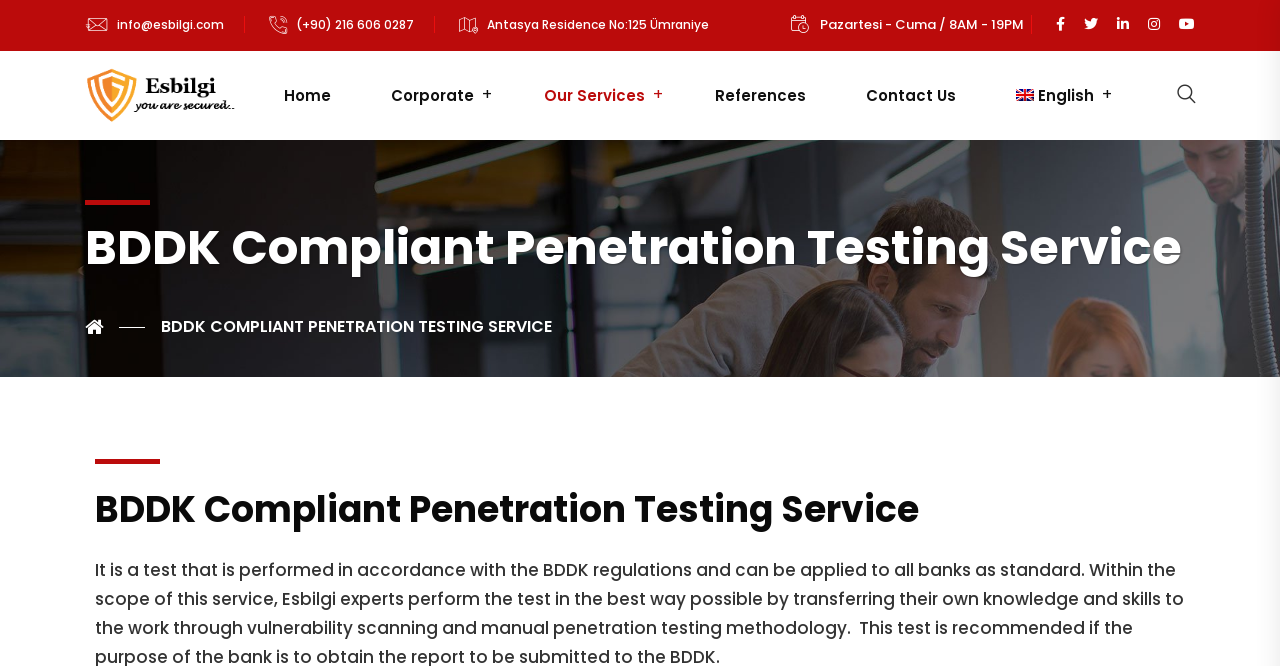Using the webpage screenshot, find the UI element described by Divorce and Family Disputes. Provide the bounding box coordinates in the format (top-left x, top-left y, bottom-right x, bottom-right y), ensuring all values are floating point numbers between 0 and 1.

None